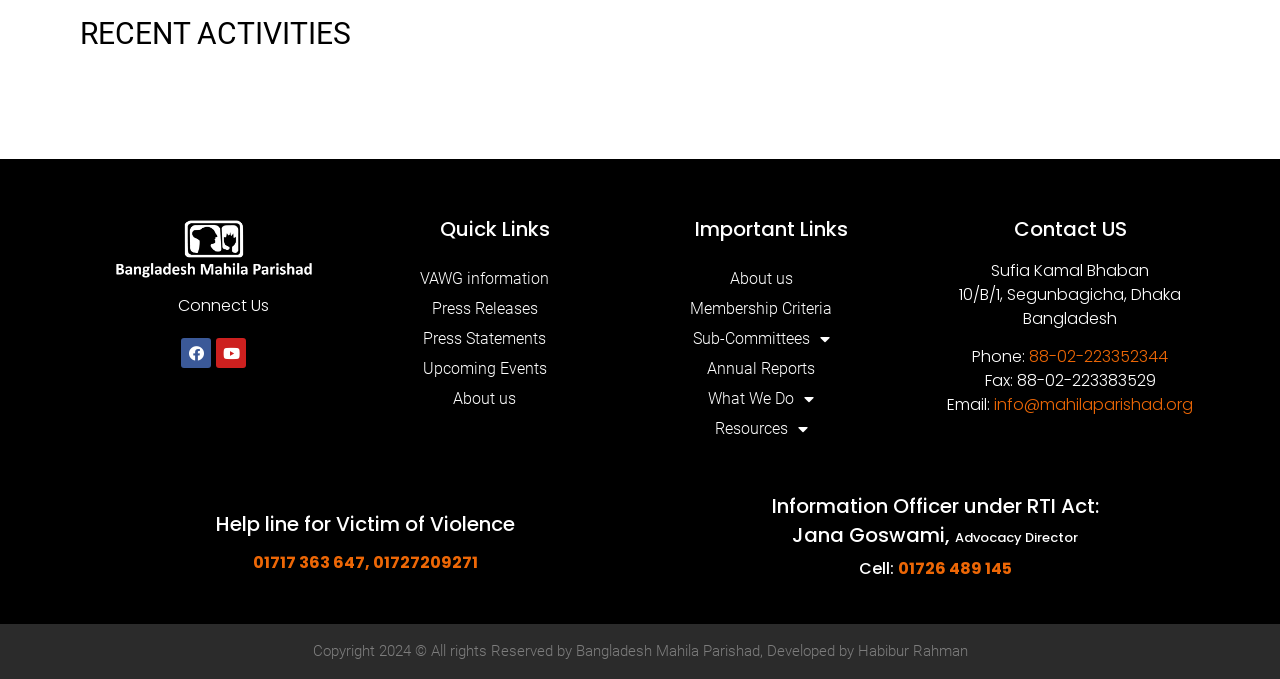What is the phone number of the organization?
From the image, respond using a single word or phrase.

88-02-223352344